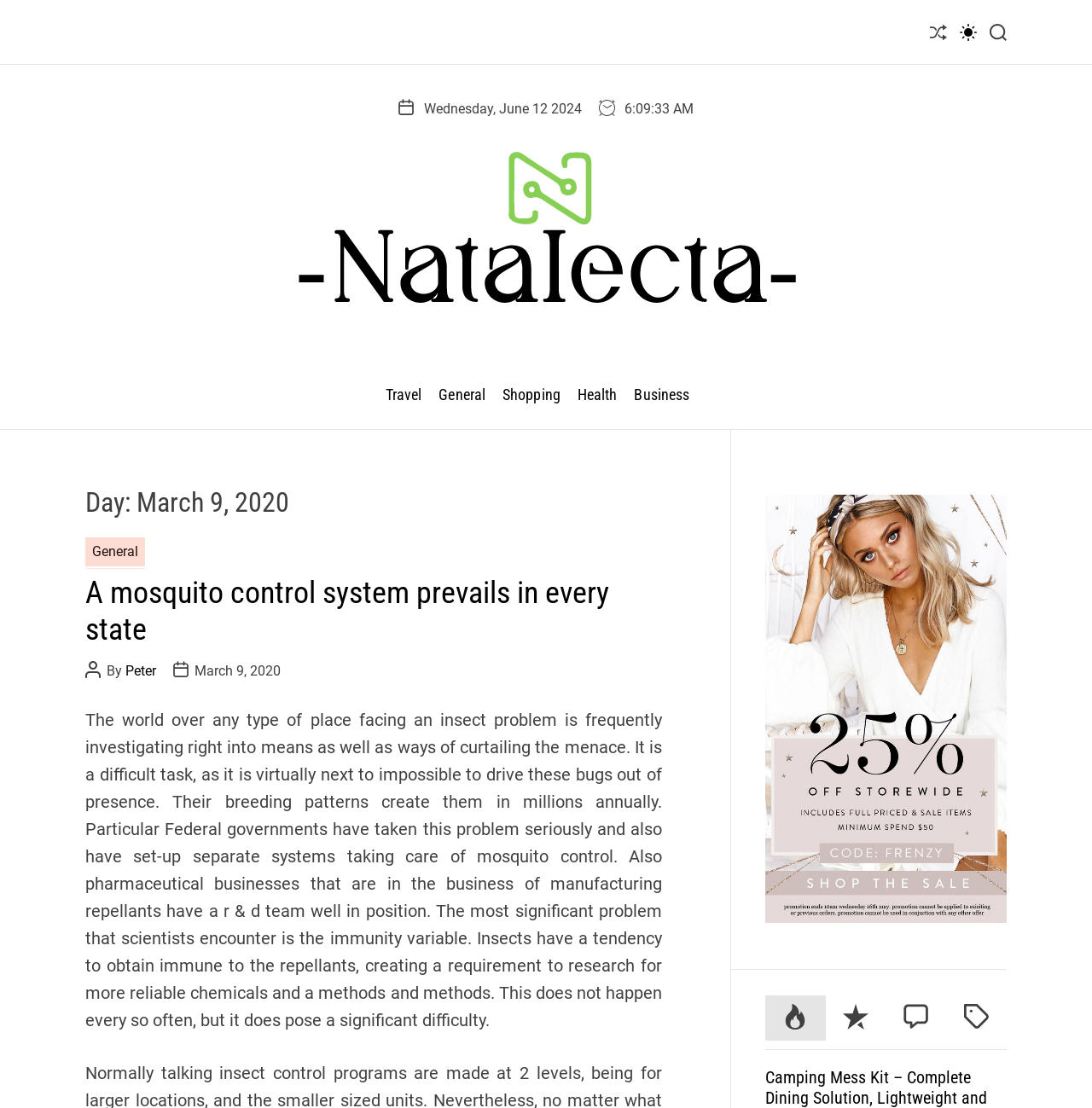Can you find the bounding box coordinates of the area I should click to execute the following instruction: "Read the post about mosquito control"?

[0.078, 0.519, 0.606, 0.585]